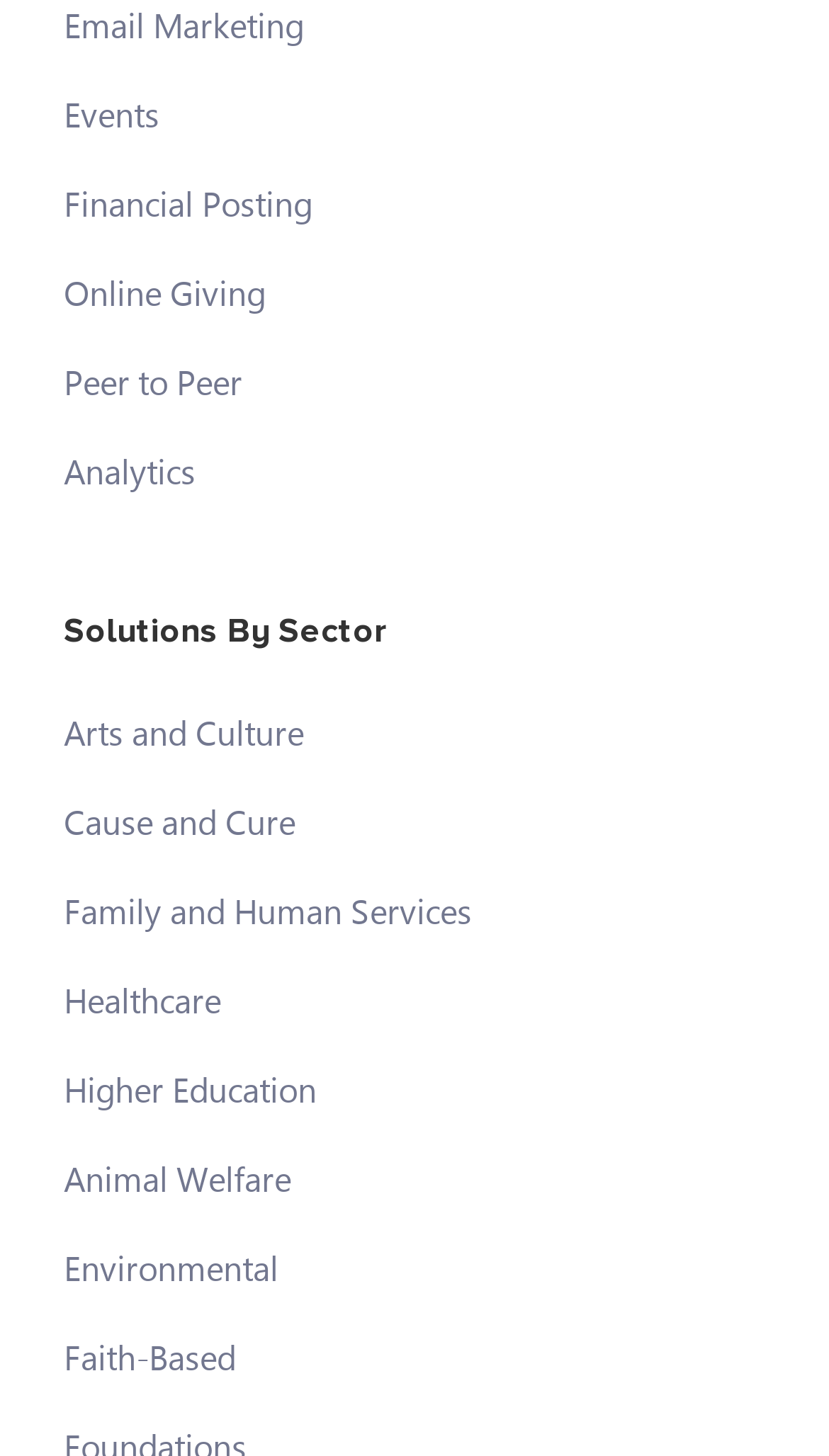Pinpoint the bounding box coordinates of the clickable area necessary to execute the following instruction: "Check Analytics". The coordinates should be given as four float numbers between 0 and 1, namely [left, top, right, bottom].

[0.077, 0.308, 0.236, 0.339]